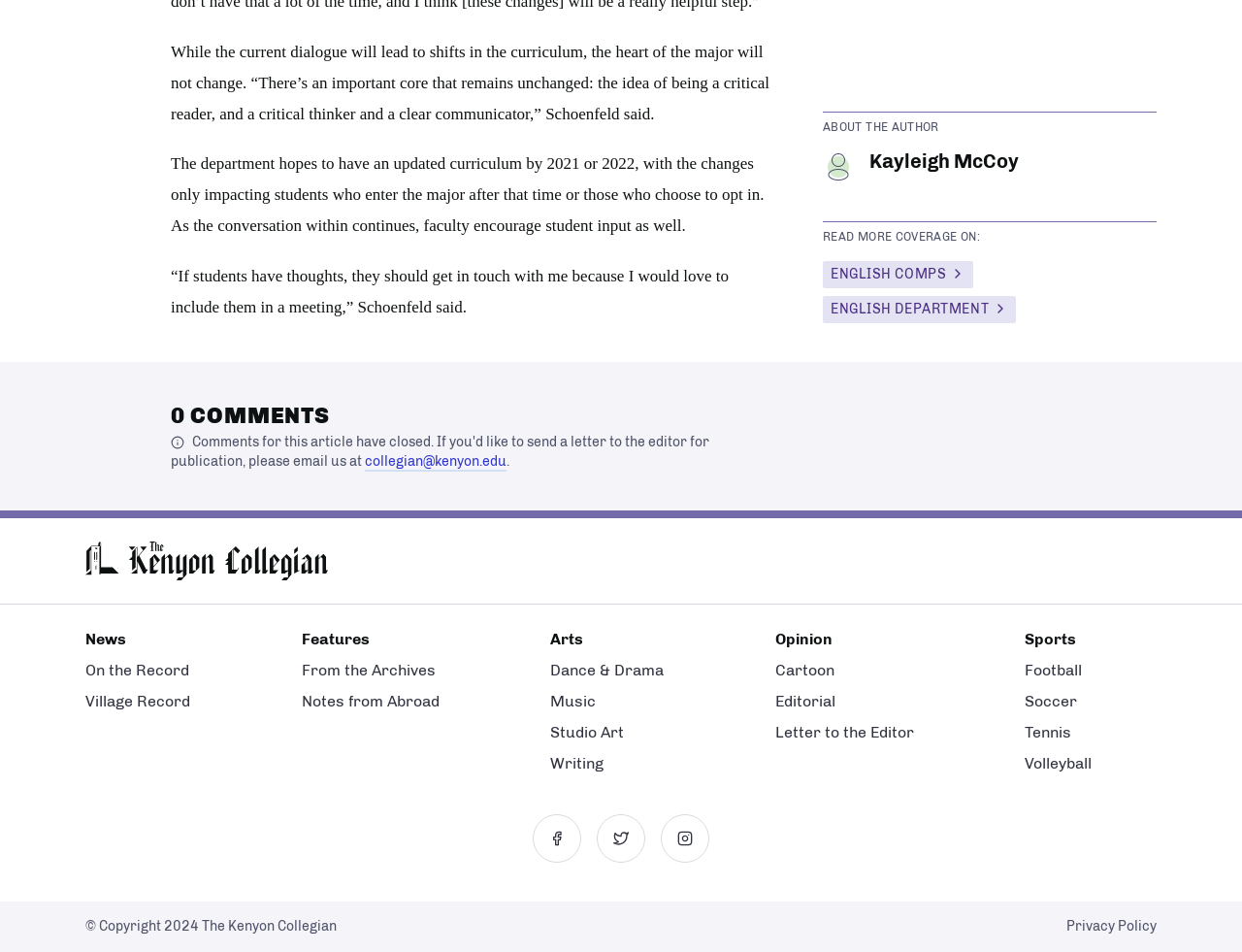Identify the bounding box coordinates of the element that should be clicked to fulfill this task: "Read the article by 'admin'". The coordinates should be provided as four float numbers between 0 and 1, i.e., [left, top, right, bottom].

None